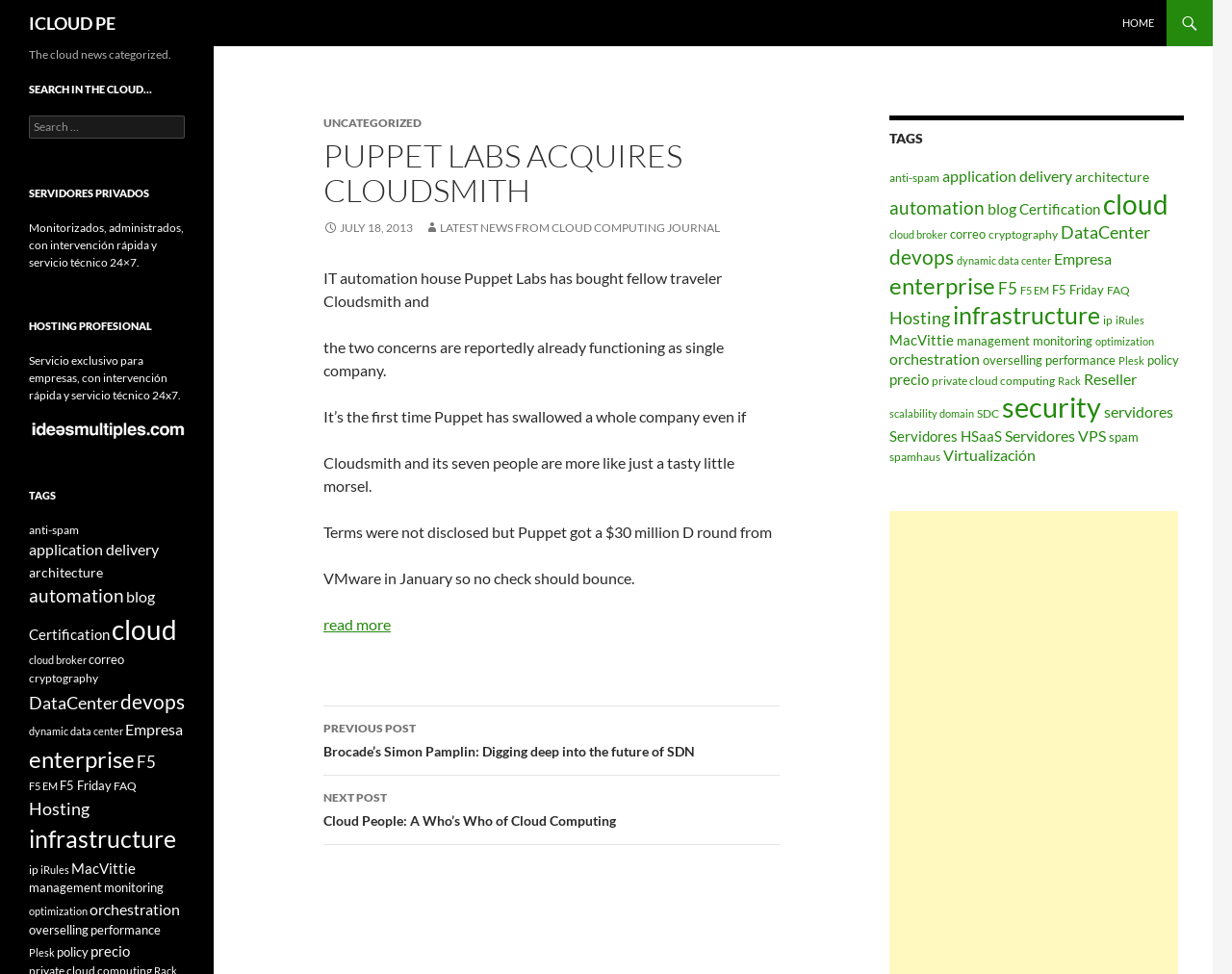What is the company acquired by Puppet Labs?
Using the image provided, answer with just one word or phrase.

Cloudsmith